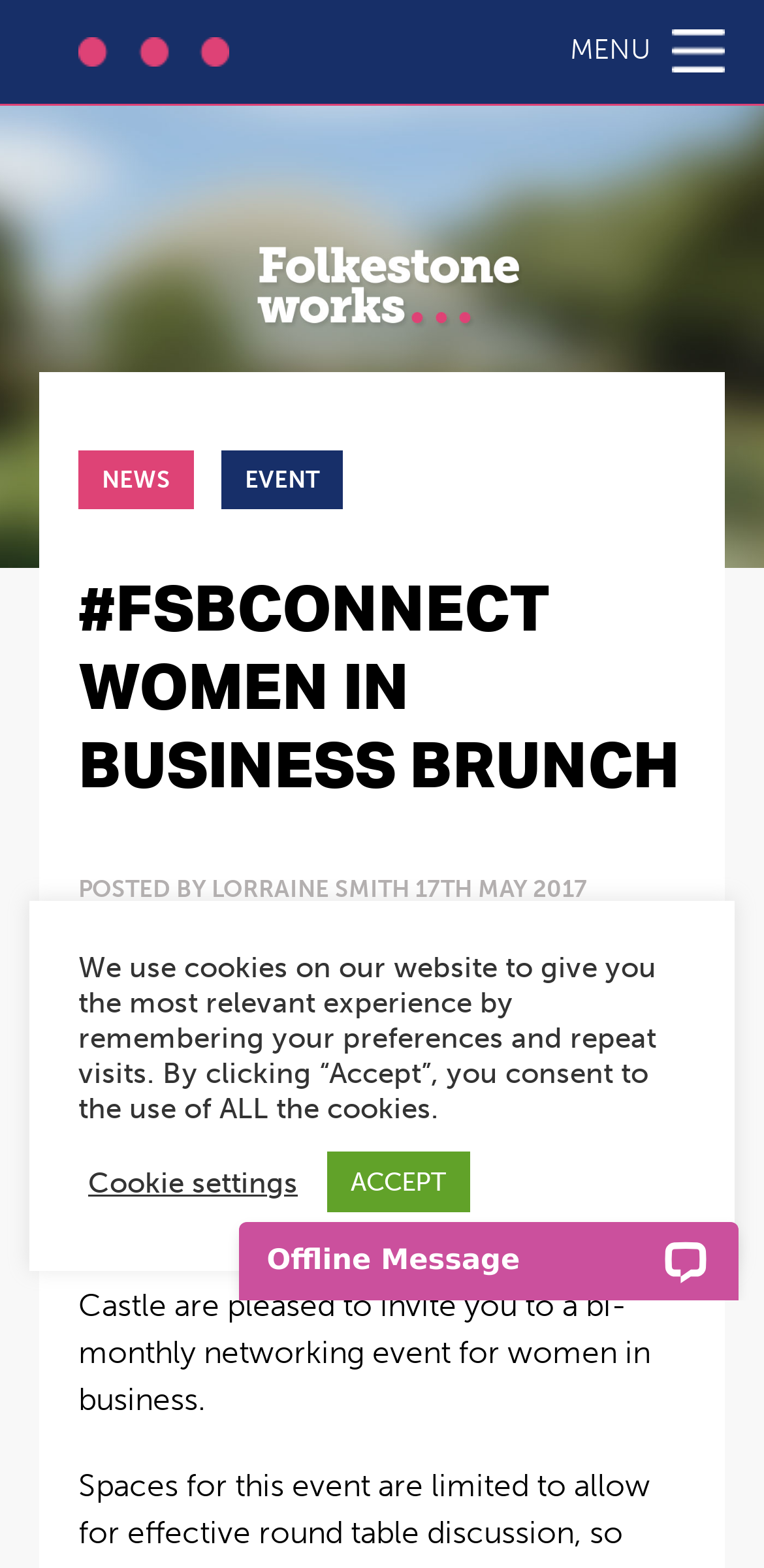Describe all visible elements and their arrangement on the webpage.

The webpage appears to be an event page for a women's business brunch. At the top left, there is a link to "Folkestone Works" accompanied by an image with the same name. On the top right, there is a link to "MENU". Below these elements, there is a layout table that spans most of the page.

On the left side of the page, there are two static text elements, "NEWS" and "EVENT", which seem to be navigation tabs. The main content of the page is headed by a large title "#FSBCONNECT WOMEN IN BUSINESS BRUNCH" that spans most of the page width.

Below the title, there is a series of static text elements that provide details about the event. The first element displays the posting information, "POSTED BY LORRAINE SMITH 17TH MAY 2017". The next elements display the event date, "Tuesday 23rd May", the location, "Westenhanger Castle, Stone Street, Hythe, Kent CT21 4HX", and the time, "10am-12pm". 

Following these elements, there is a paragraph of text that describes the event, "FSB in association with Westenhanger Castle are pleased to invite you to a bi-monthly networking event for women in business." Another paragraph below this one explains that spaces for the event are limited.

At the bottom of the page, there is a notice about cookies on the website, which includes two buttons, "Cookie settings" and "ACCEPT". On the right side of the page, there is an iframe containing a LiveChat chat widget.